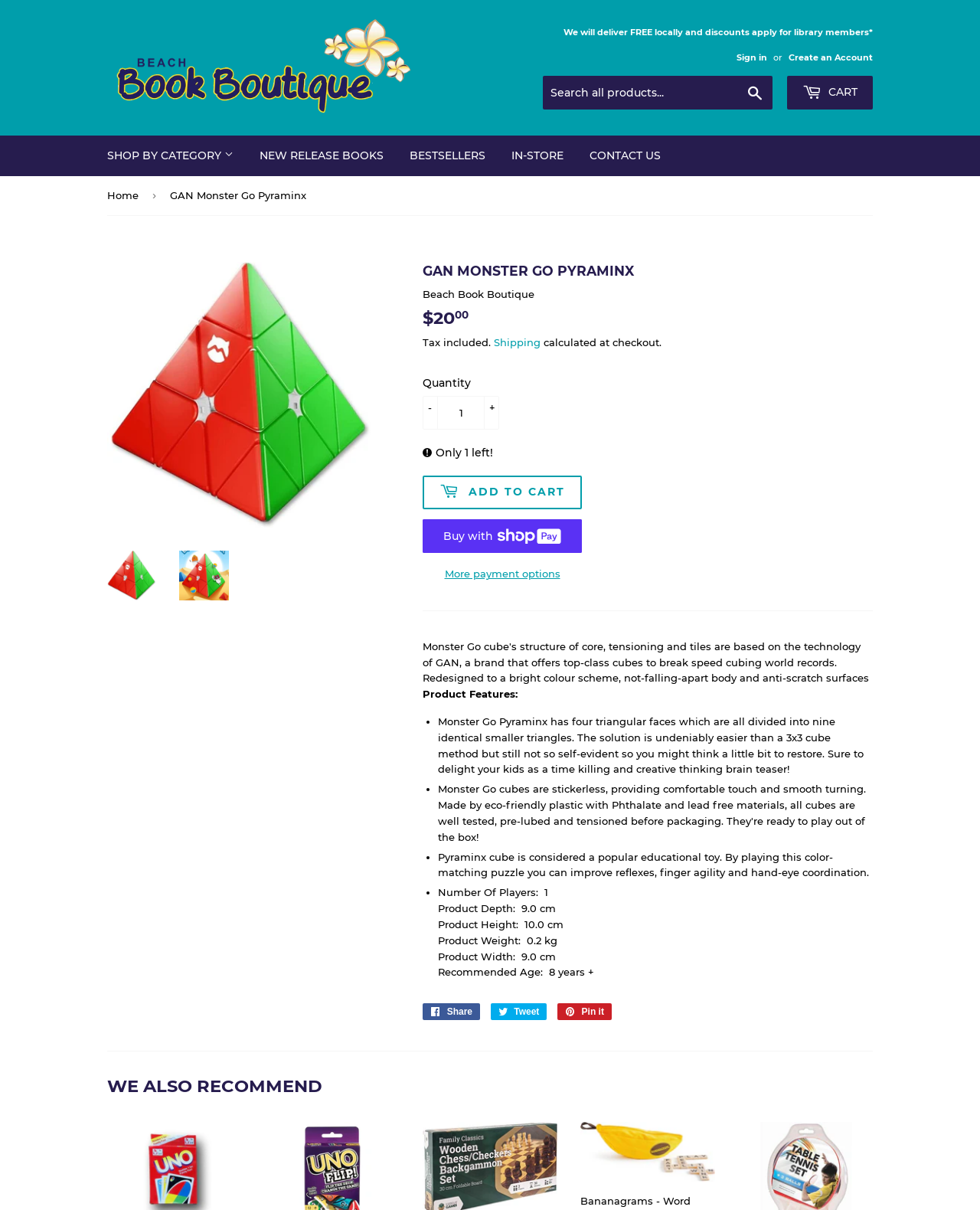Could you specify the bounding box coordinates for the clickable section to complete the following instruction: "Create an Account"?

[0.805, 0.043, 0.891, 0.052]